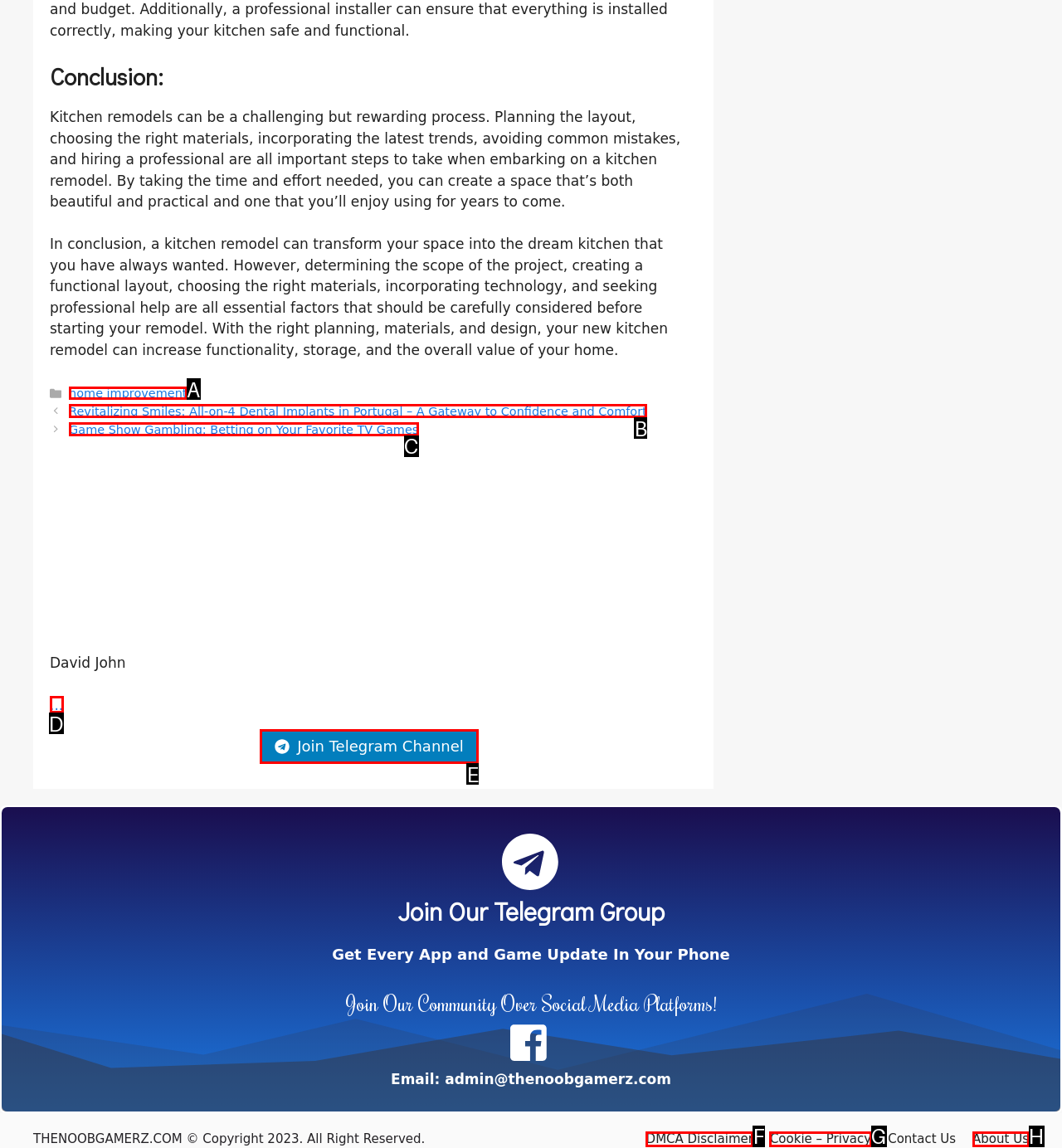Identify the correct lettered option to click in order to perform this task: Click on 'home improvement'. Respond with the letter.

A